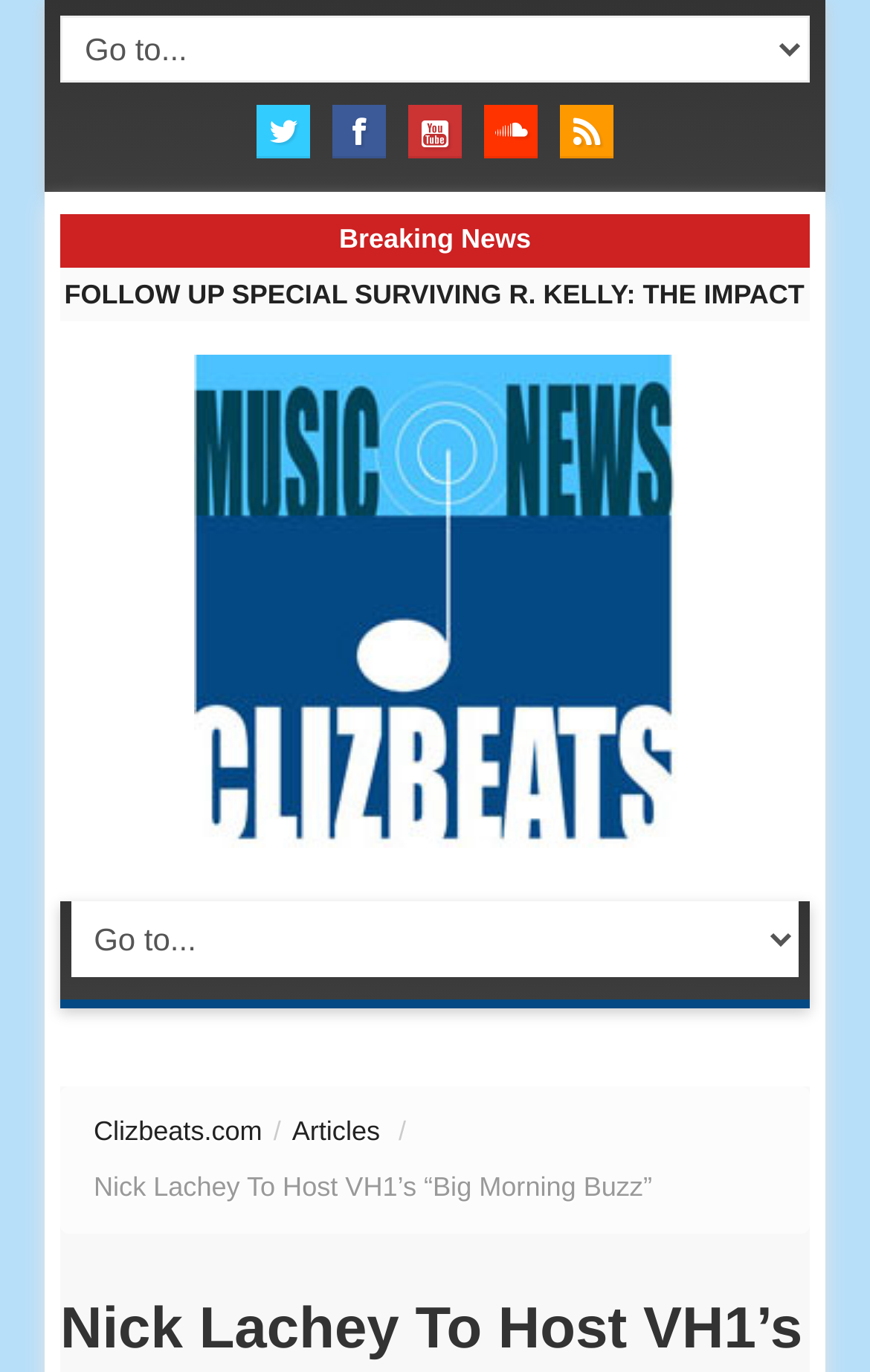Using the details in the image, give a detailed response to the question below:
What is the name of the TV show?

I found the answer by looking at the StaticText element with the text 'Nick Lachey To Host VH1’s “Big Morning Buzz”' which suggests that 'Big Morning Buzz' is the name of the TV show.